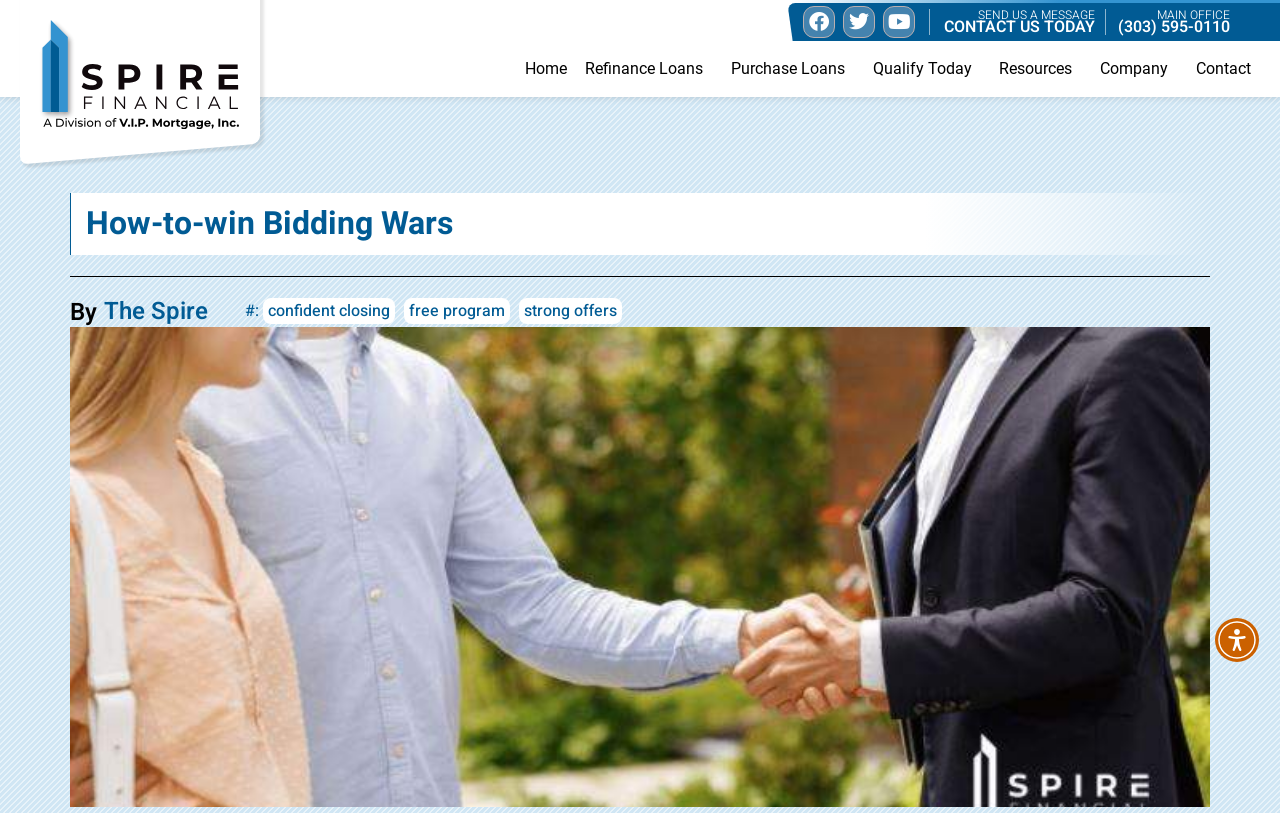Based on the description "alt="Spire Financial Logo"", find the bounding box of the specified UI element.

[0.016, 0.023, 0.203, 0.16]